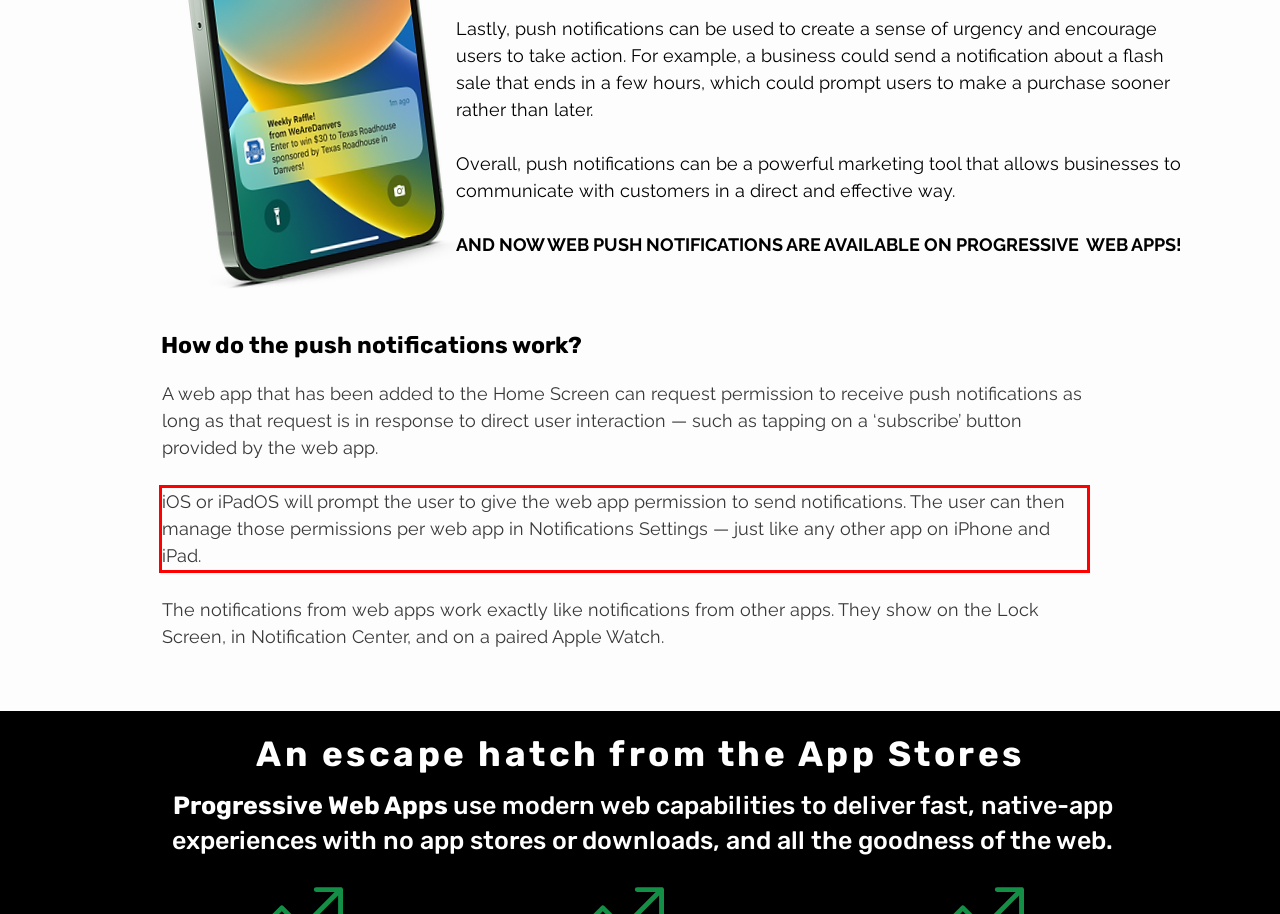Using the provided webpage screenshot, recognize the text content in the area marked by the red bounding box.

iOS or iPadOS will prompt the user to give the web app permission to send notifications. The user can then manage those permissions per web app in Notifications Settings — just like any other app on iPhone and iPad.